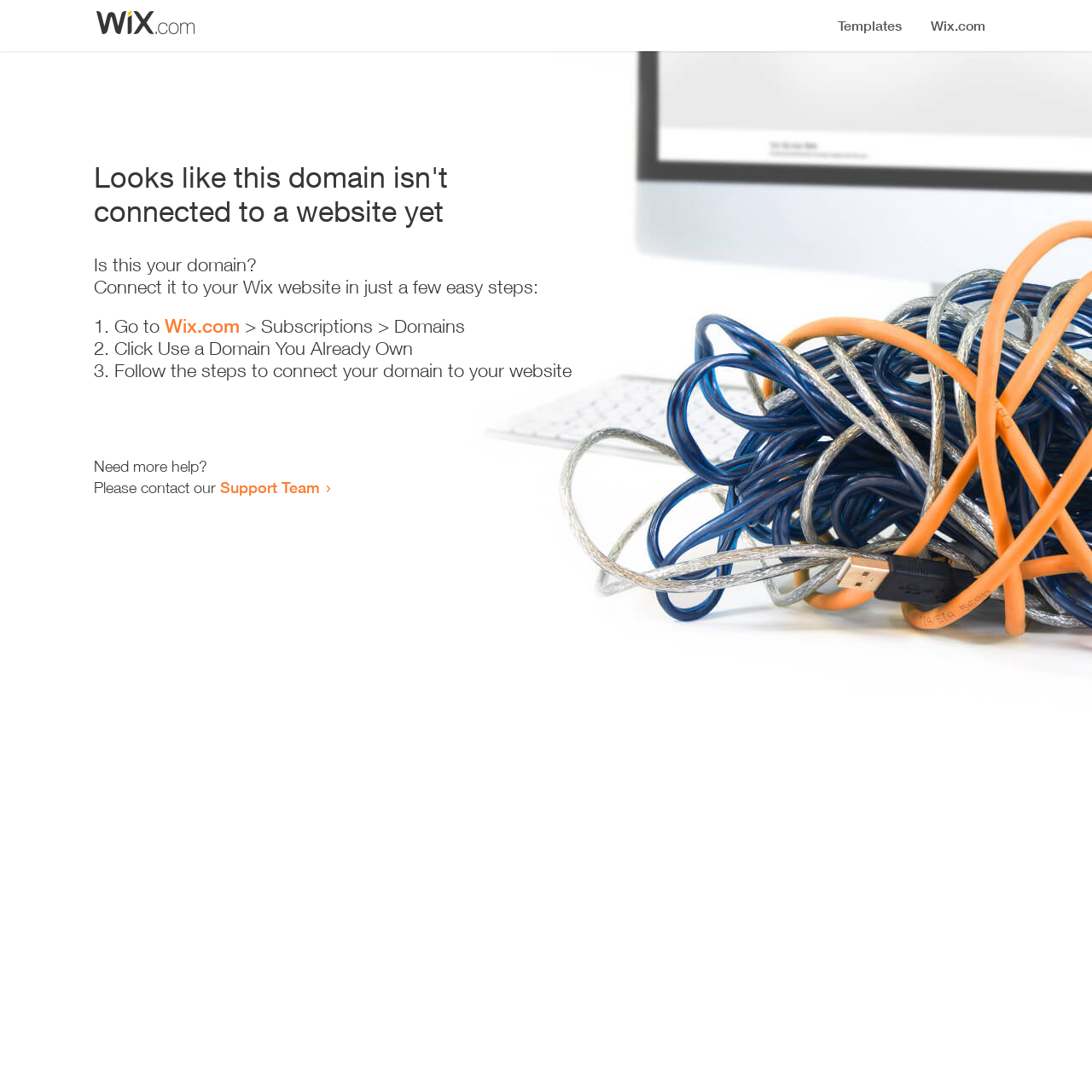How many steps are required to connect the domain?
Look at the image and respond with a one-word or short phrase answer.

3